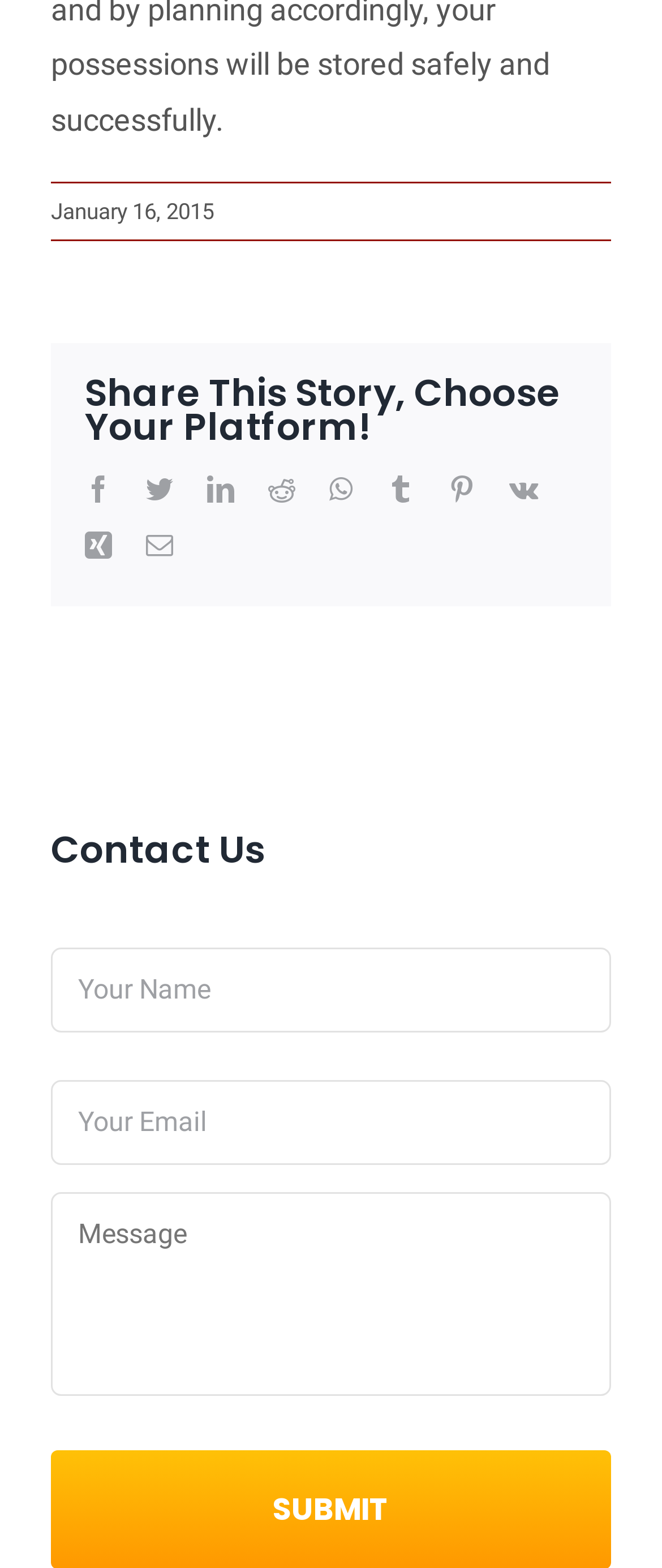Locate the bounding box coordinates of the element to click to perform the following action: 'Share on Facebook'. The coordinates should be given as four float values between 0 and 1, in the form of [left, top, right, bottom].

[0.128, 0.304, 0.169, 0.321]